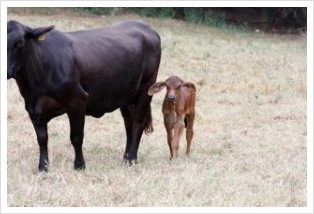Describe all the aspects of the image extensively.

In this heartwarming image, a young calf can be seen curiously walking beside its mother, a black cow, in a grassy field. The calf, notable for its light brown coat, appears to be around five months old, suggesting it's still in its early stages of growth. Meanwhile, the mother stands protectively, highlighting the bond between them. The setting is tranquil, with patches of grass surrounding them, capturing a serene moment in rural life. This portrayal encapsulates the nurturing nature of motherhood in the animal kingdom.